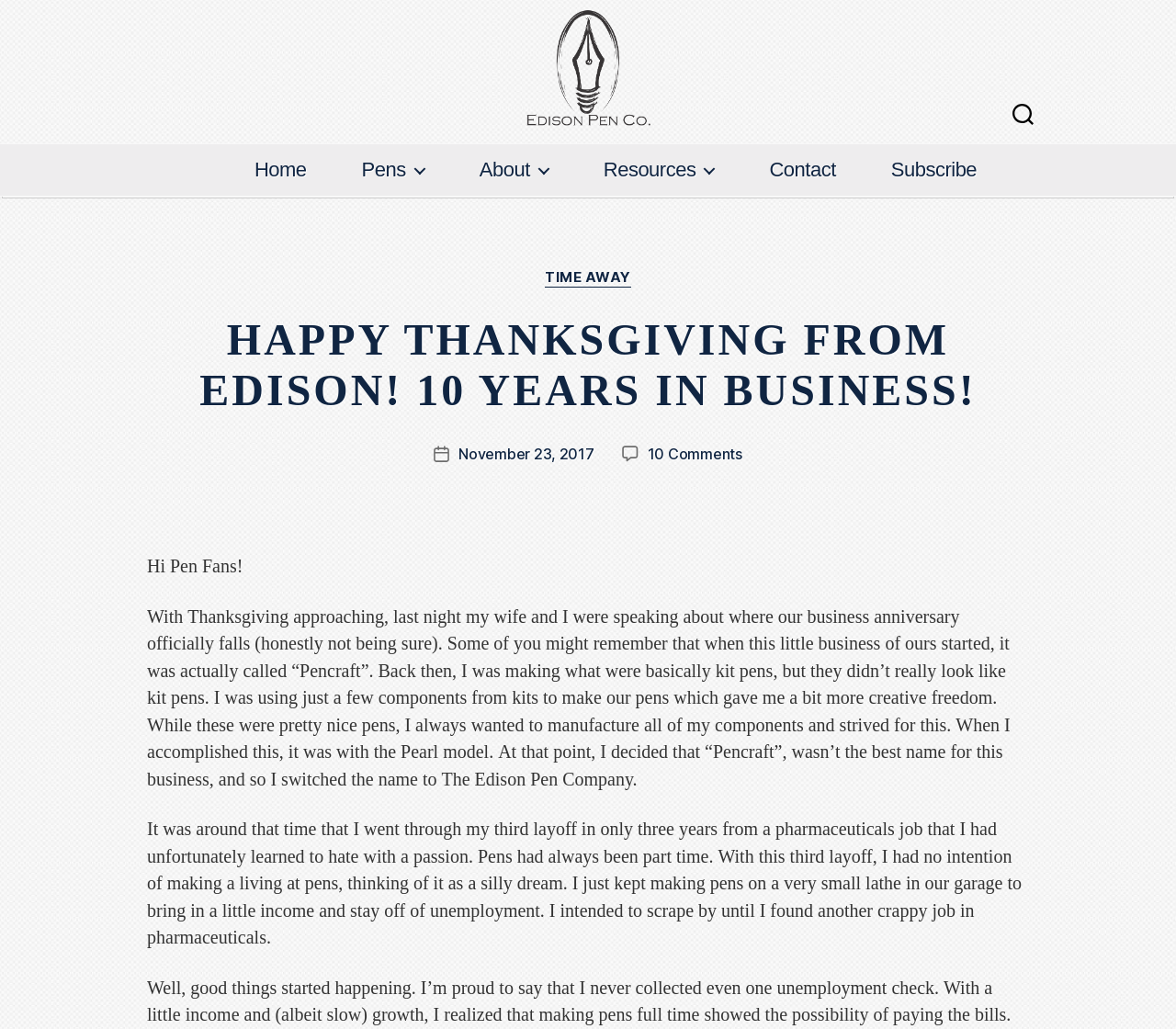Please give the bounding box coordinates of the area that should be clicked to fulfill the following instruction: "Click on the 'Edison Pen Co' link". The coordinates should be in the format of four float numbers from 0 to 1, i.e., [left, top, right, bottom].

[0.406, 0.009, 0.594, 0.187]